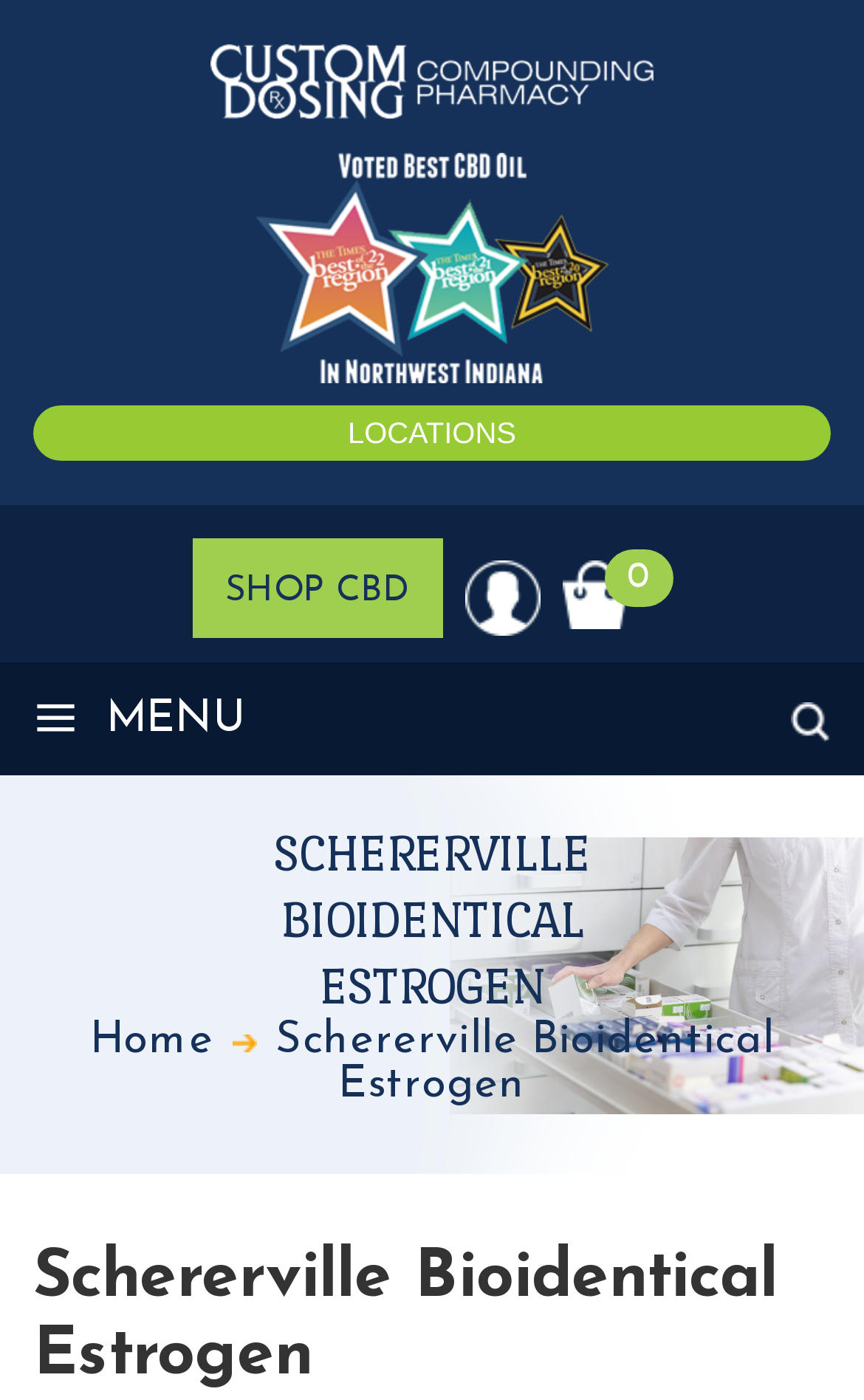Determine the bounding box for the UI element as described: "value="Clear"". The coordinates should be represented as four float numbers between 0 and 1, formatted as [left, top, right, bottom].

[0.769, 0.498, 0.897, 0.522]